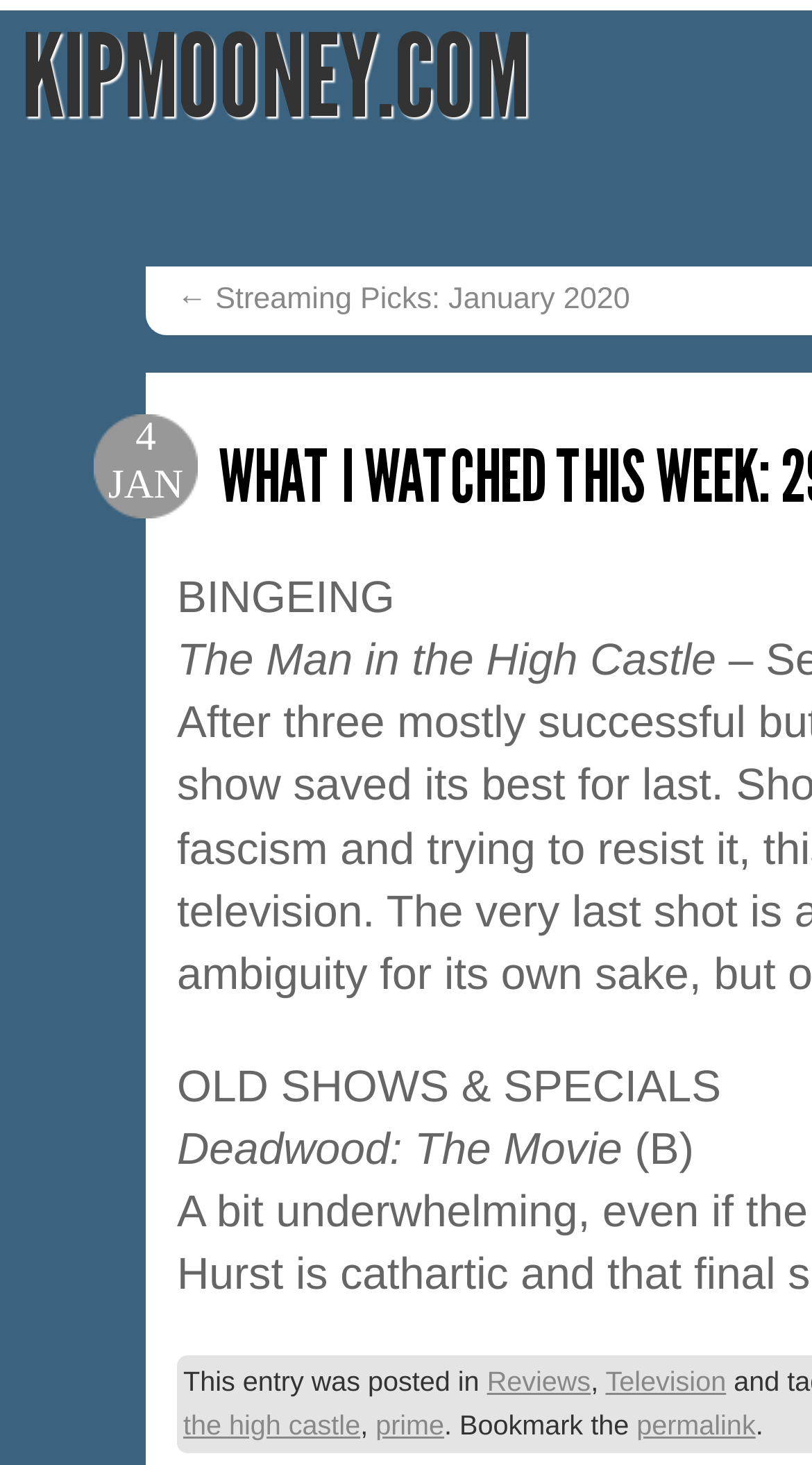Reply to the question with a single word or phrase:
What is the name of the website?

KipMooney.com